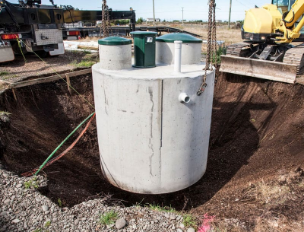Give a short answer using one word or phrase for the question:
What is the surface material of the septic tank?

Concrete